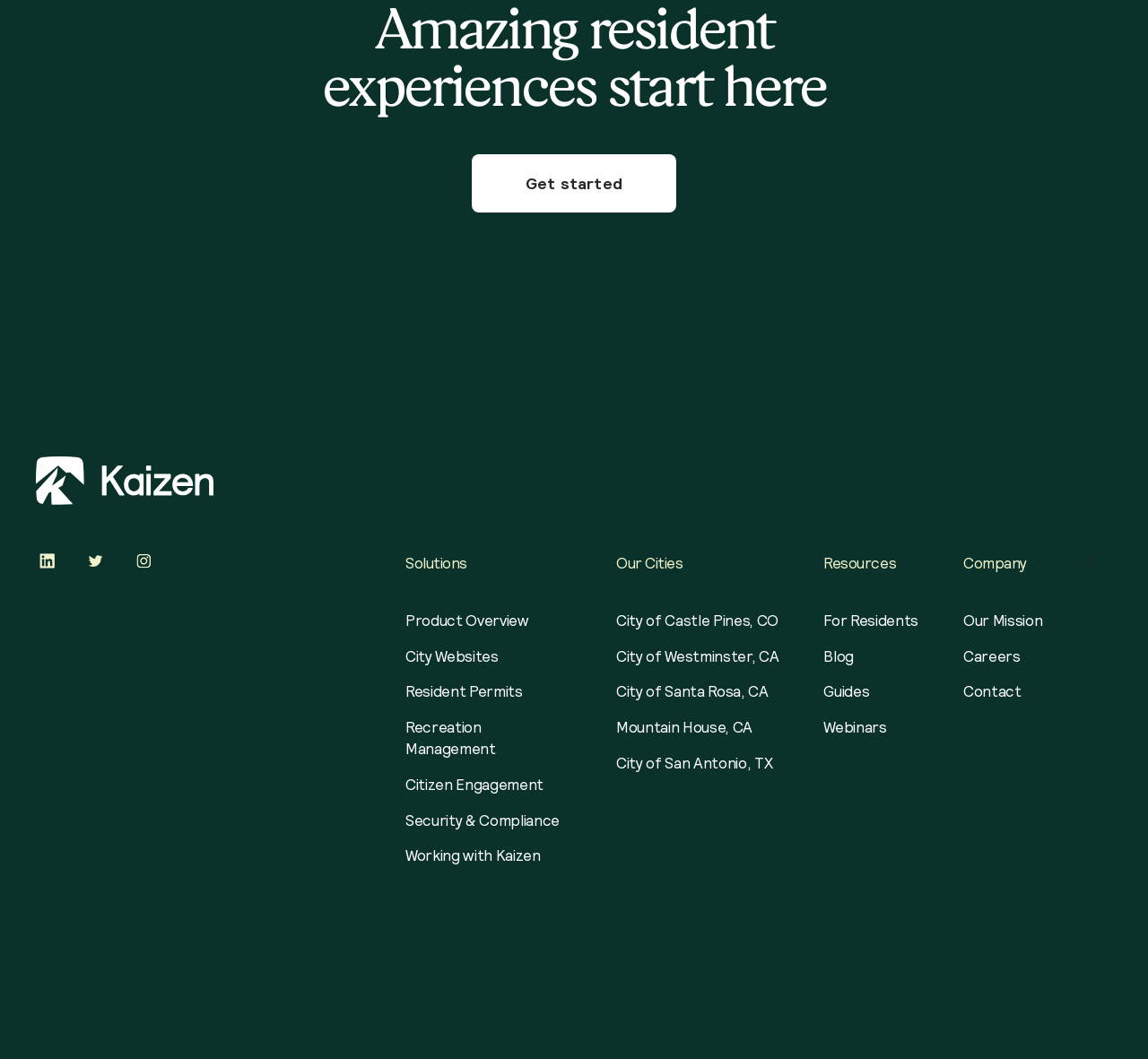Can you find the bounding box coordinates of the area I should click to execute the following instruction: "Explore 'Our Mission'"?

[0.839, 0.576, 0.908, 0.597]